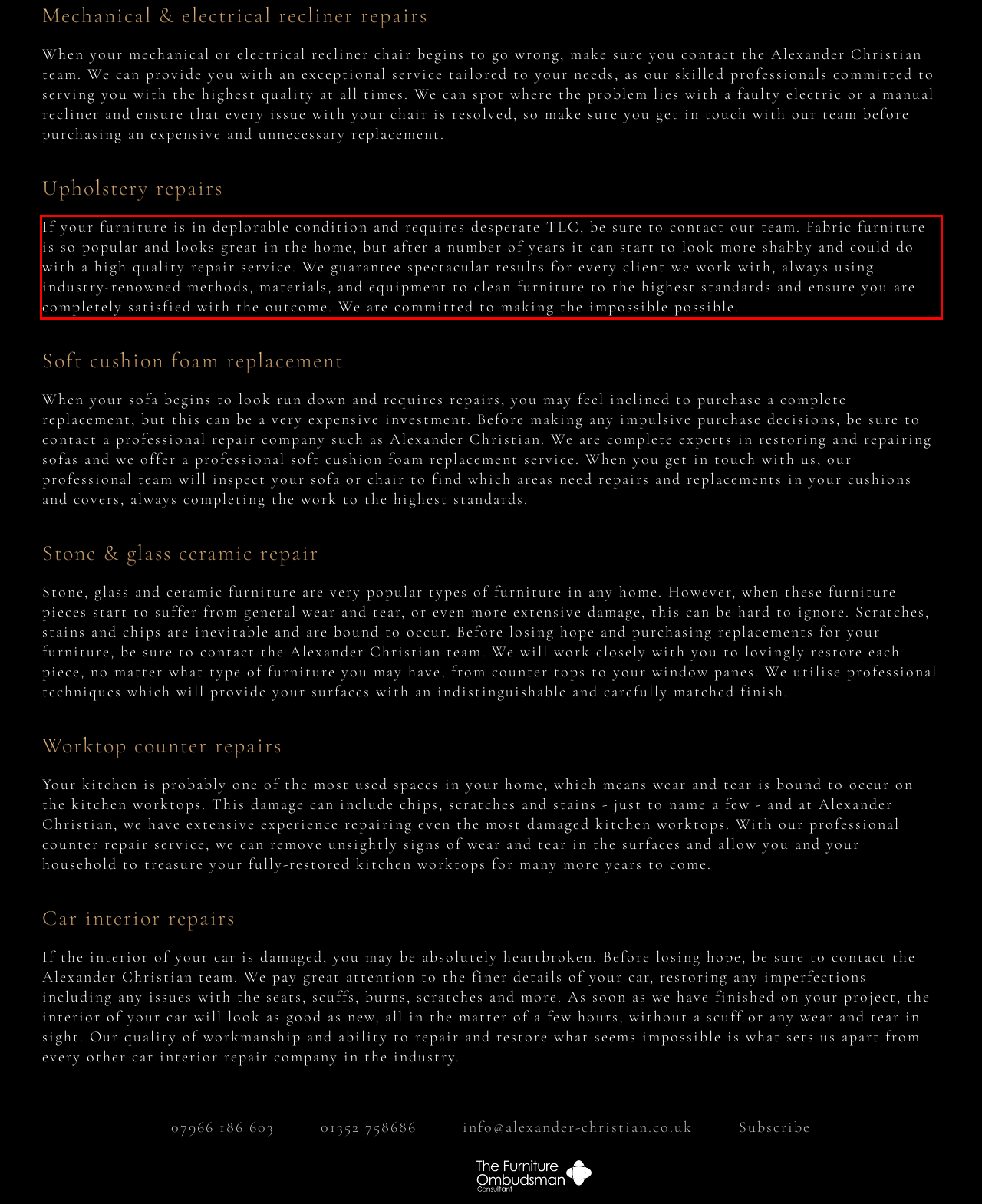Please extract the text content within the red bounding box on the webpage screenshot using OCR.

If your furniture is in deplorable condition and requires desperate TLC, be sure to contact our team. Fabric furniture is so popular and looks great in the home, but after a number of years it can start to look more shabby and could do with a high quality repair service. We guarantee spectacular results for every client we work with, always using industry-renowned methods, materials, and equipment to clean furniture to the highest standards and ensure you are completely satisfied with the outcome. We are committed to making the impossible possible.